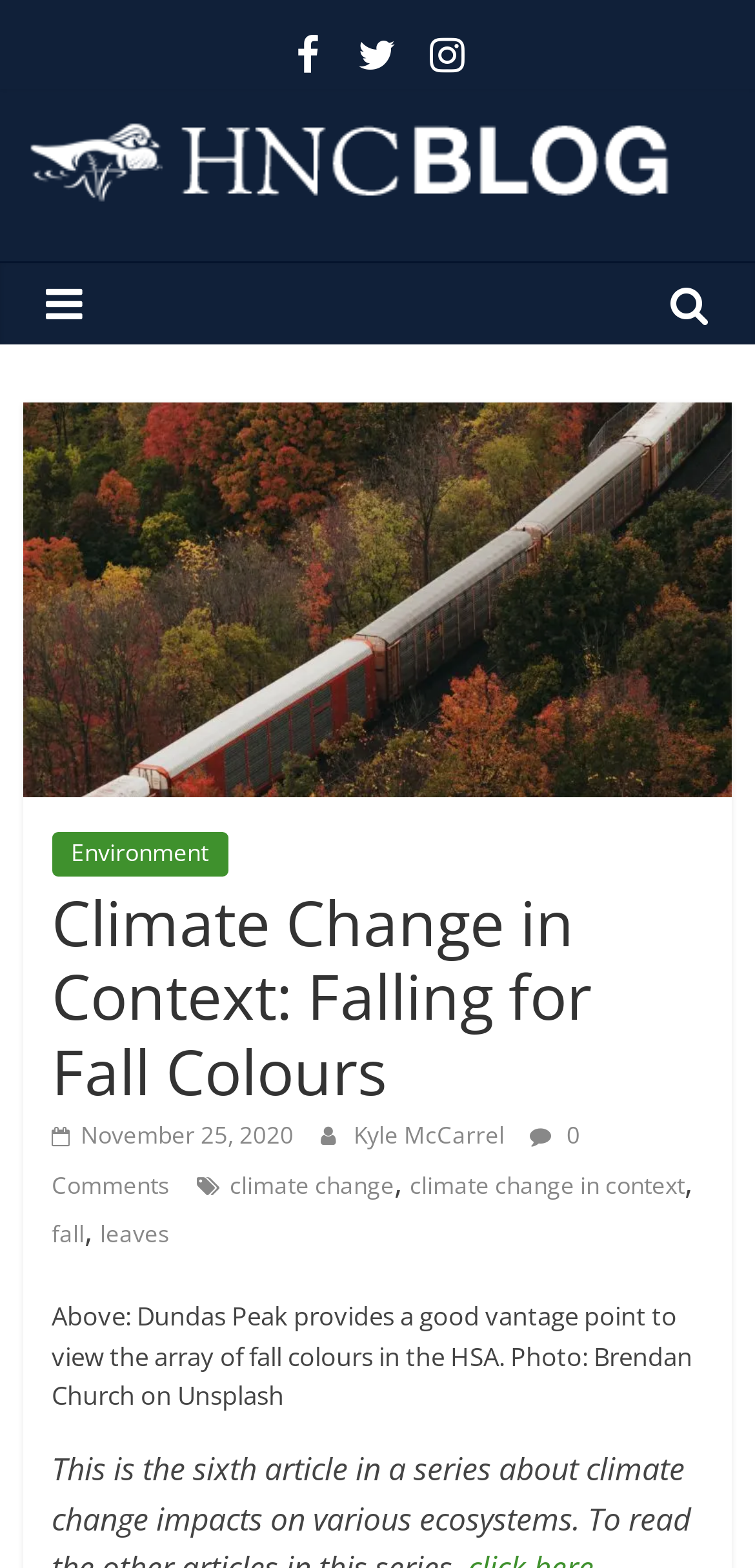Kindly determine the bounding box coordinates for the area that needs to be clicked to execute this instruction: "Explore the climate change topic".

[0.304, 0.745, 0.522, 0.766]